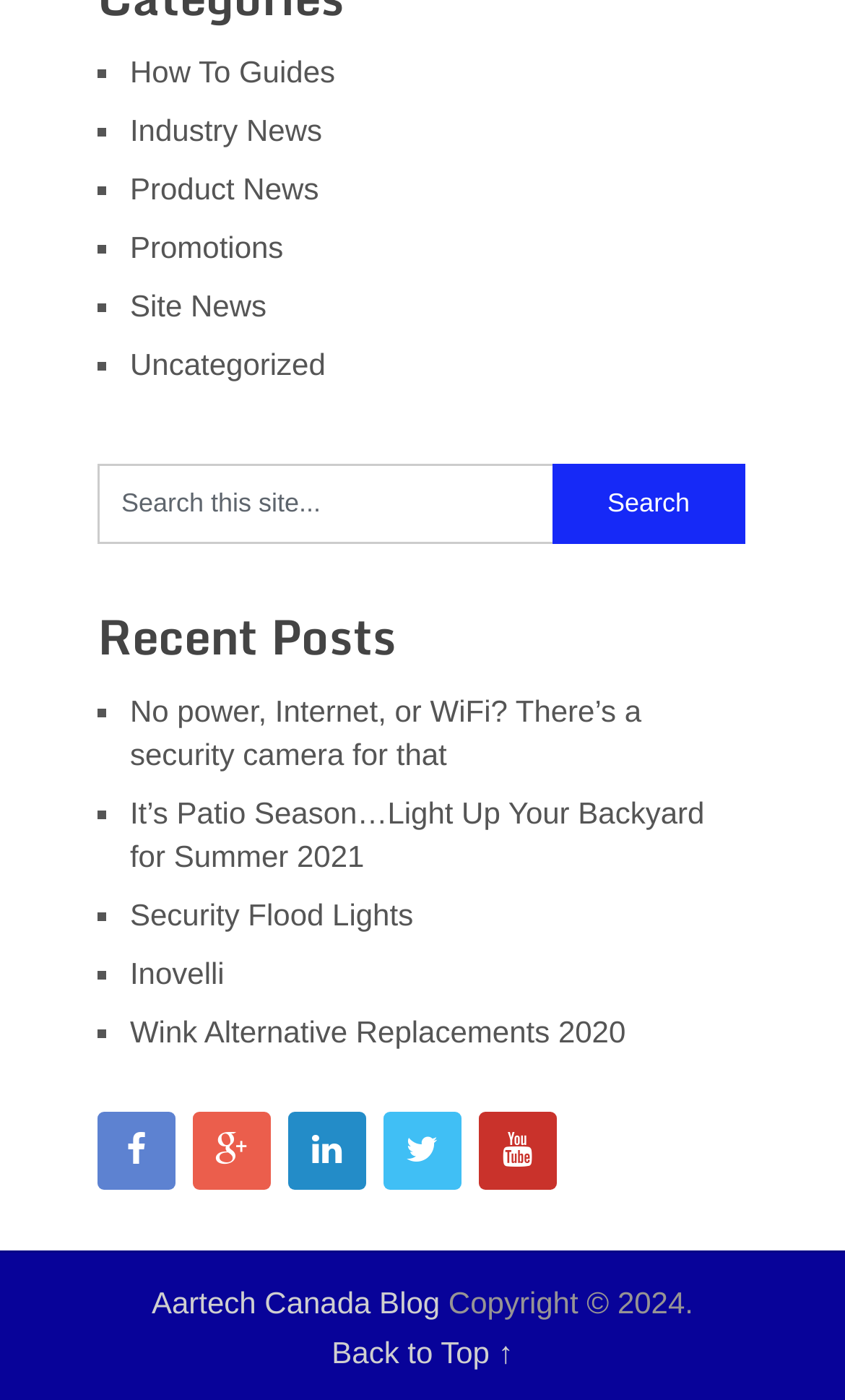Determine the bounding box coordinates of the clickable region to carry out the instruction: "Read the recent post about security cameras".

[0.154, 0.495, 0.759, 0.551]